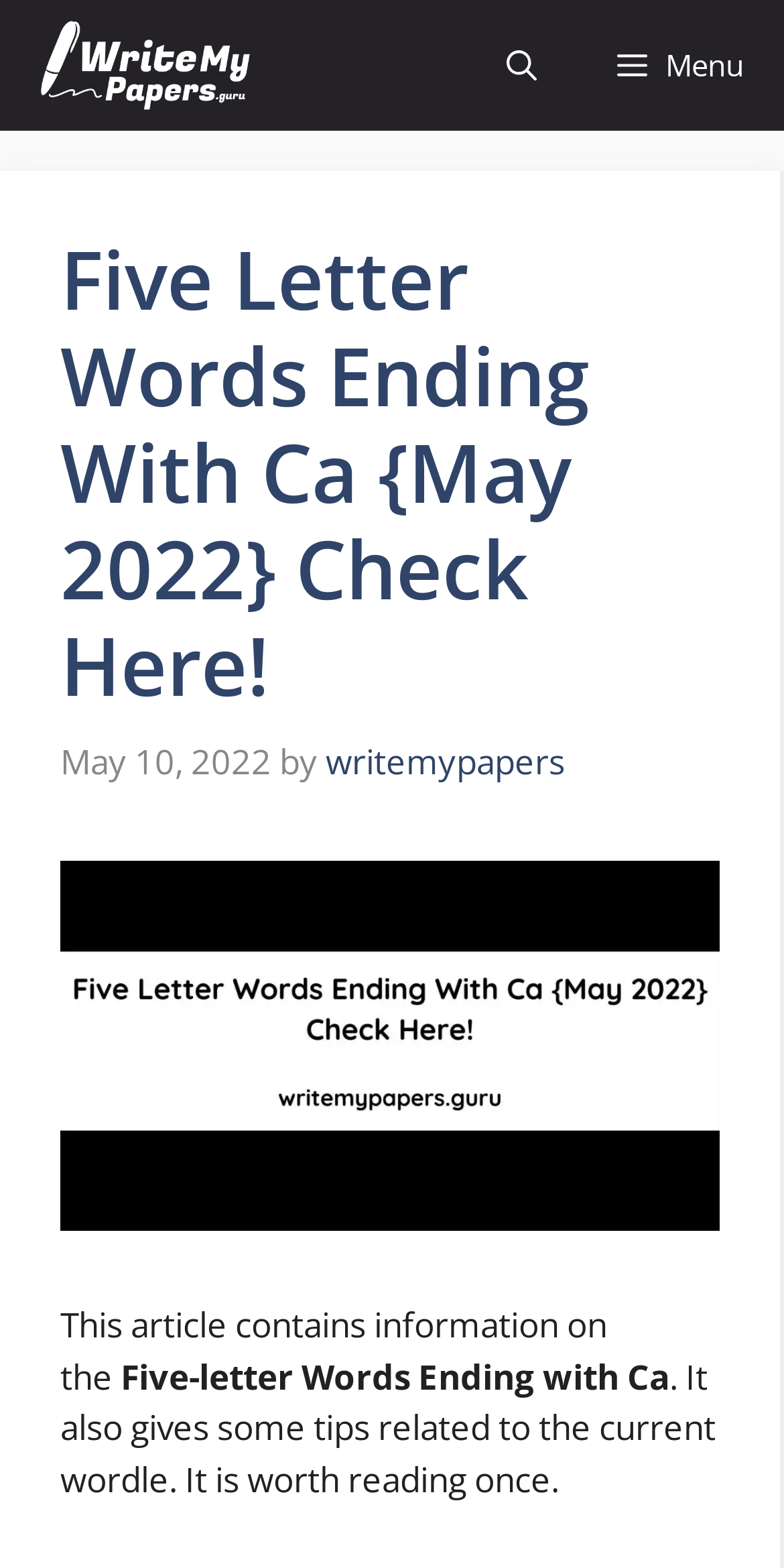Please respond to the question with a concise word or phrase:
What is the topic of the article?

Five-letter Words Ending with Ca